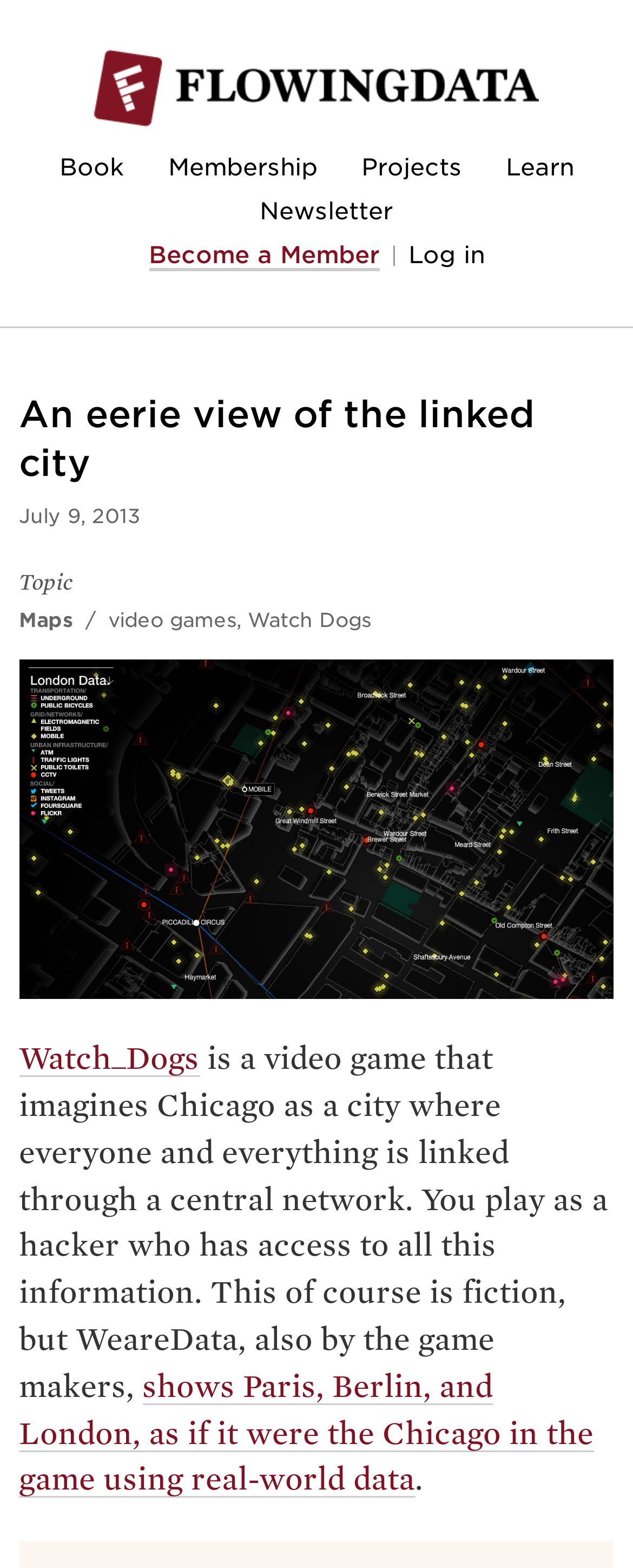Locate the bounding box coordinates of the item that should be clicked to fulfill the instruction: "Read the article about 'An eerie view of the linked city'".

[0.03, 0.249, 0.97, 0.309]